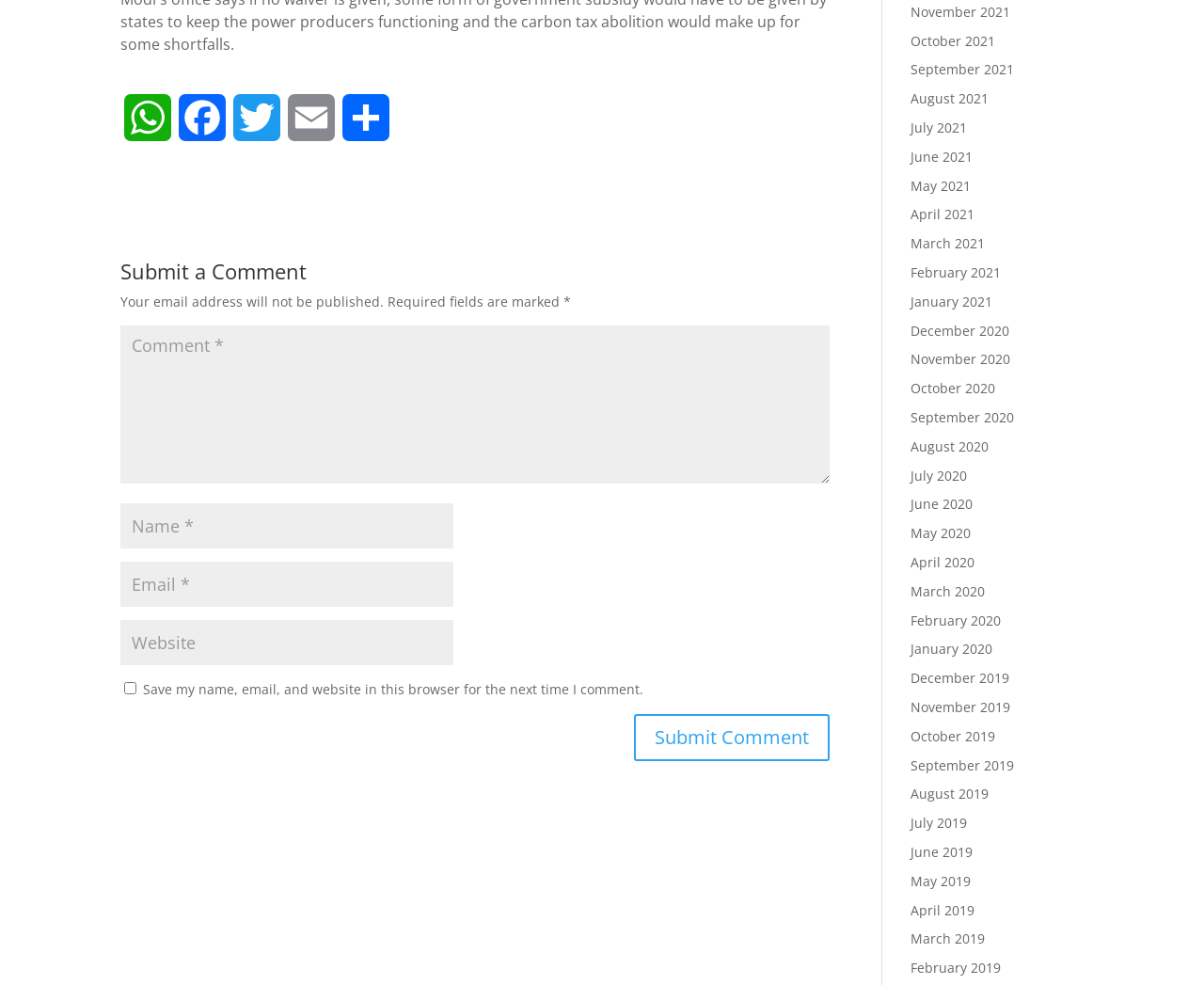What is the position of the 'Email' link relative to the 'WhatsApp' link?
Based on the image, please offer an in-depth response to the question.

By comparing the bounding box coordinates of the 'WhatsApp' link ([0.1, 0.095, 0.145, 0.161]) and the 'Email' link ([0.236, 0.095, 0.281, 0.161]), I can see that the 'Email' link is to the right of the 'WhatsApp' link.